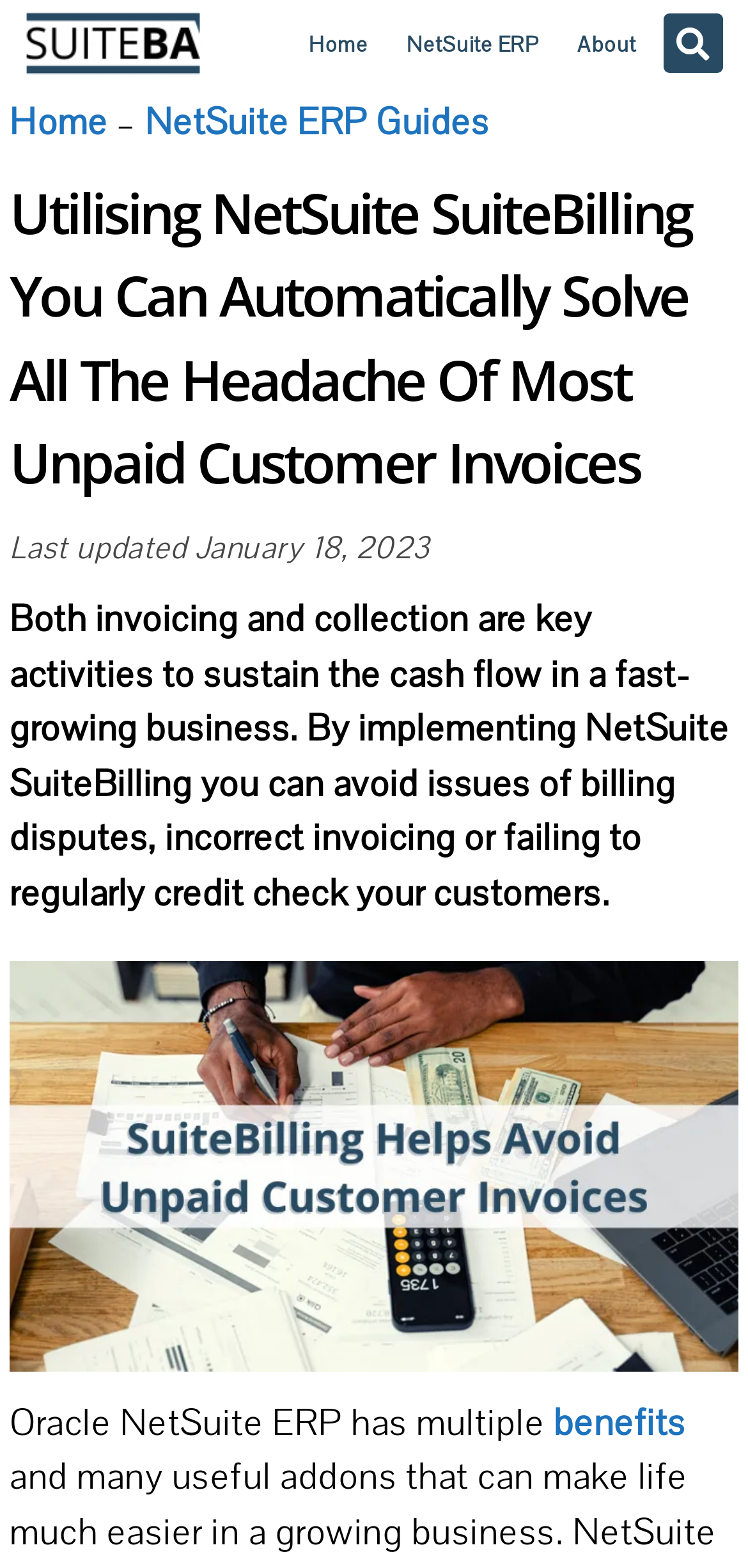What is the main topic of this webpage?
Refer to the image and provide a concise answer in one word or phrase.

NetSuite SuiteBilling